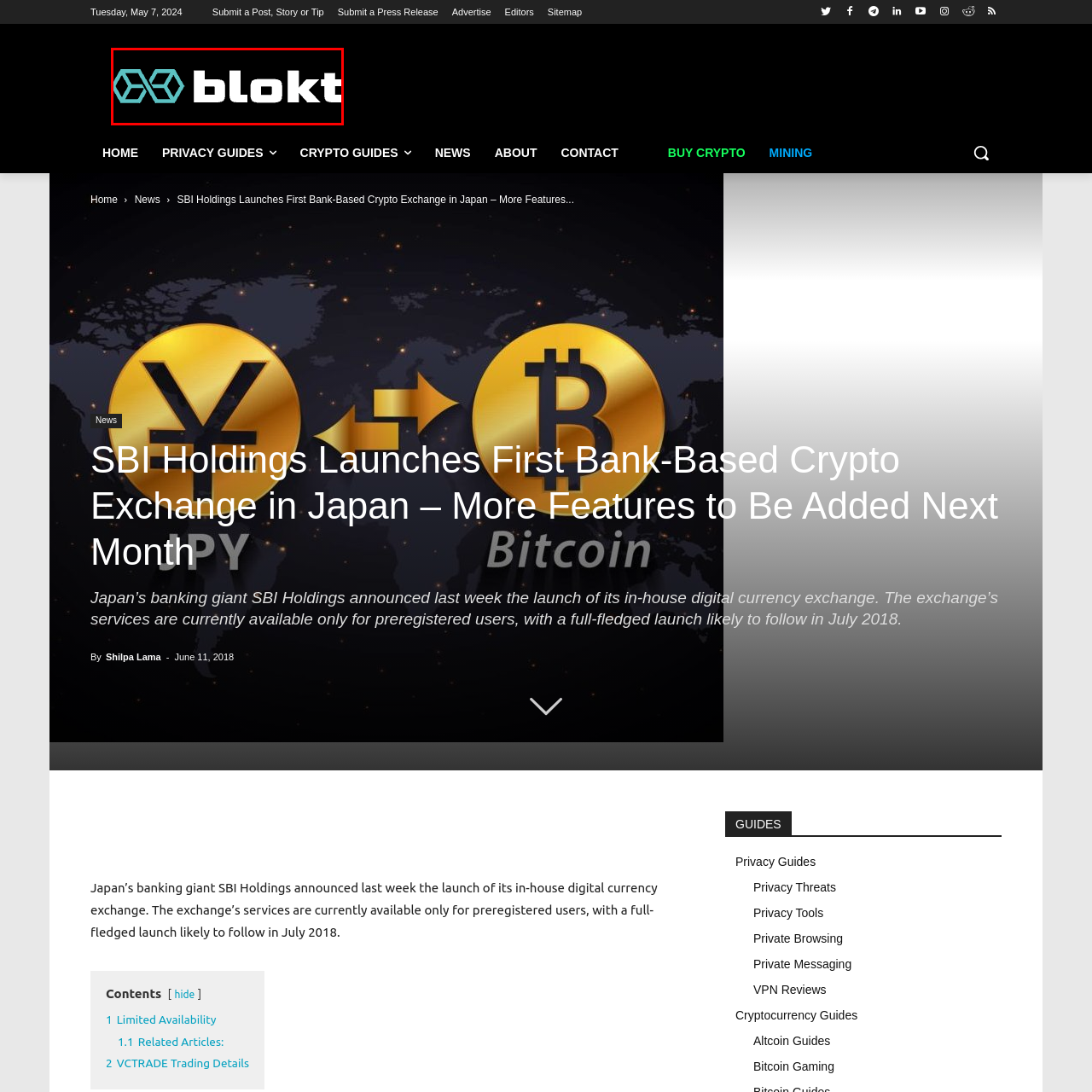Focus on the content inside the red-outlined area of the image and answer the ensuing question in detail, utilizing the information presented: What is the shape of the logo?

The logo consists of a modern, geometric design with two interconnected hexagons in a vibrant turquoise, accompanied by the word 'blokt' in bold, white typography.